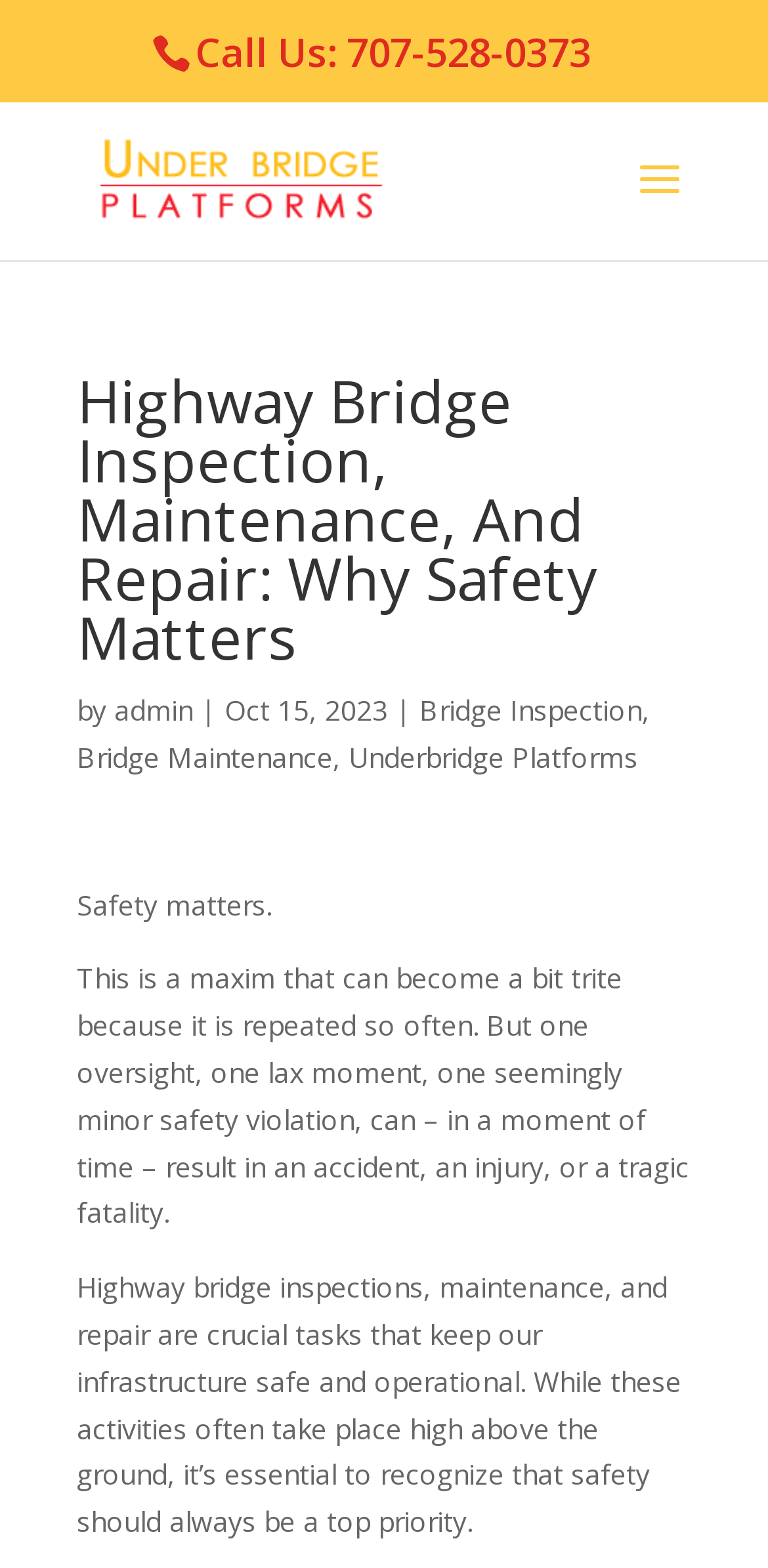Answer the question below with a single word or a brief phrase: 
What is the purpose of highway bridge inspections?

To keep infrastructure safe and operational